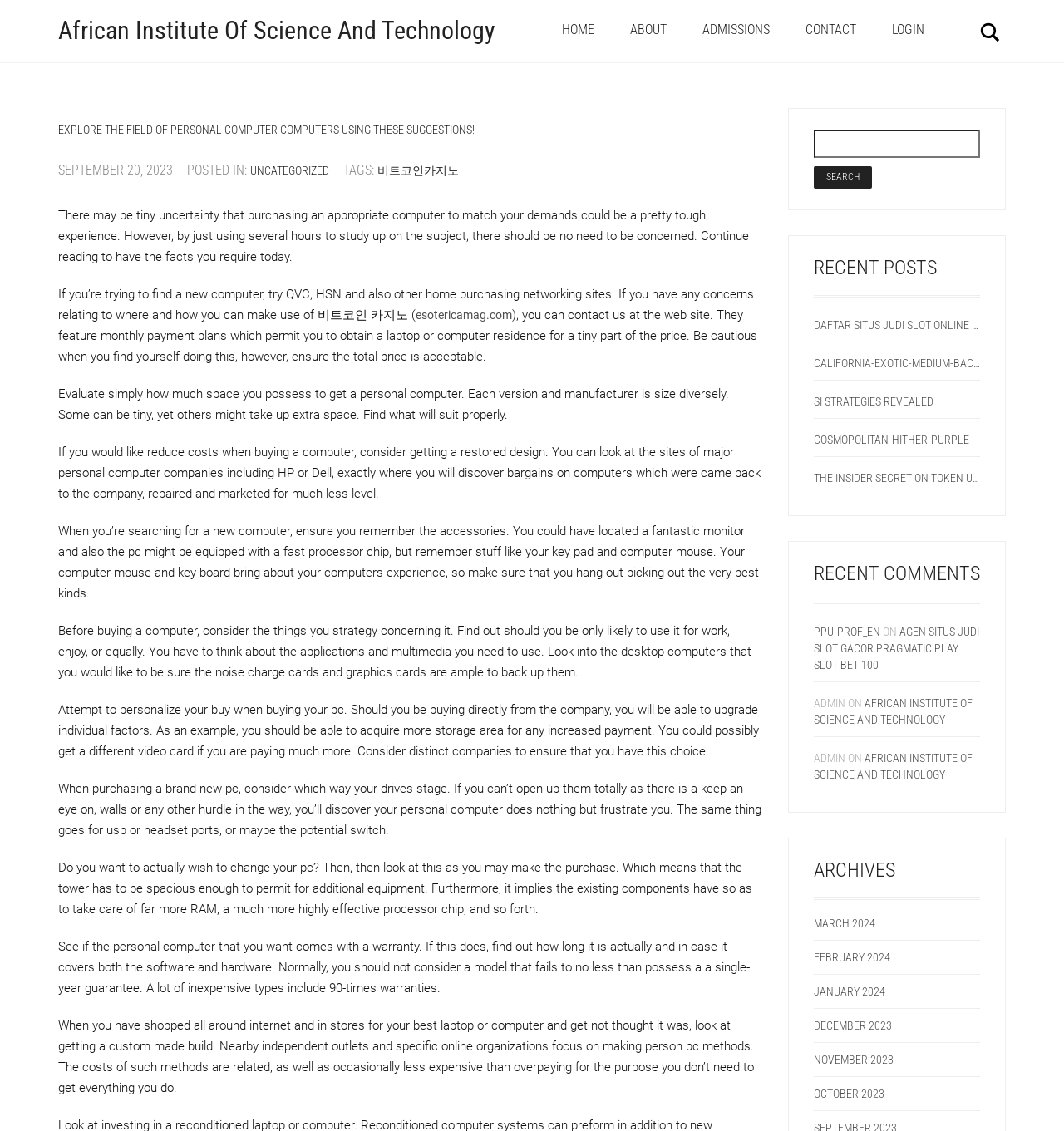What is the topic of the first recent post?
Examine the screenshot and reply with a single word or phrase.

DAFTAR SITUS JUDI SLOT ONLINE TERPERCAYA 2023